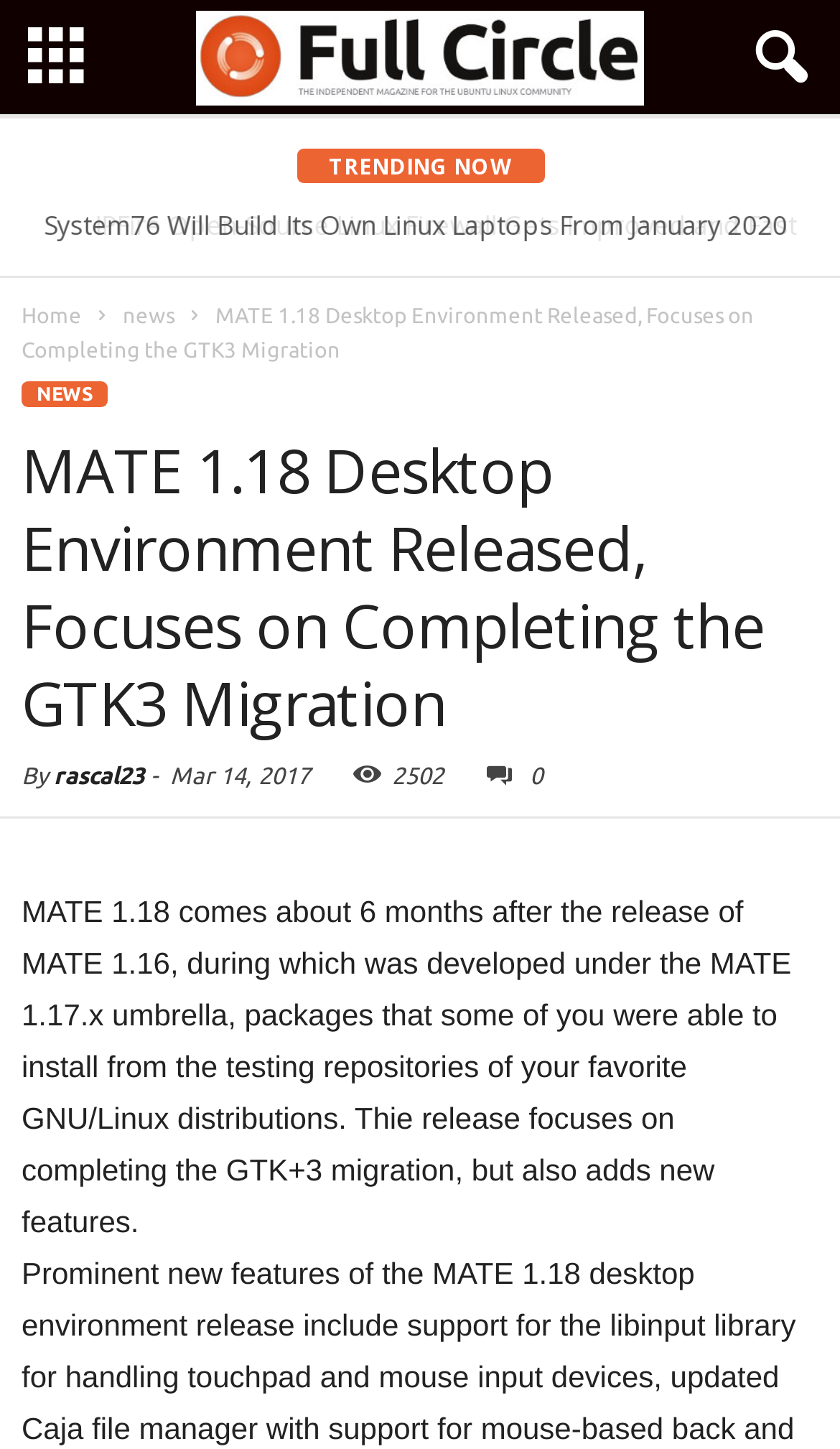Could you find the bounding box coordinates of the clickable area to complete this instruction: "View the article 'MATE 1.18 Desktop Environment Released, Focuses on Completing the GTK3 Migration'"?

[0.026, 0.297, 0.974, 0.511]